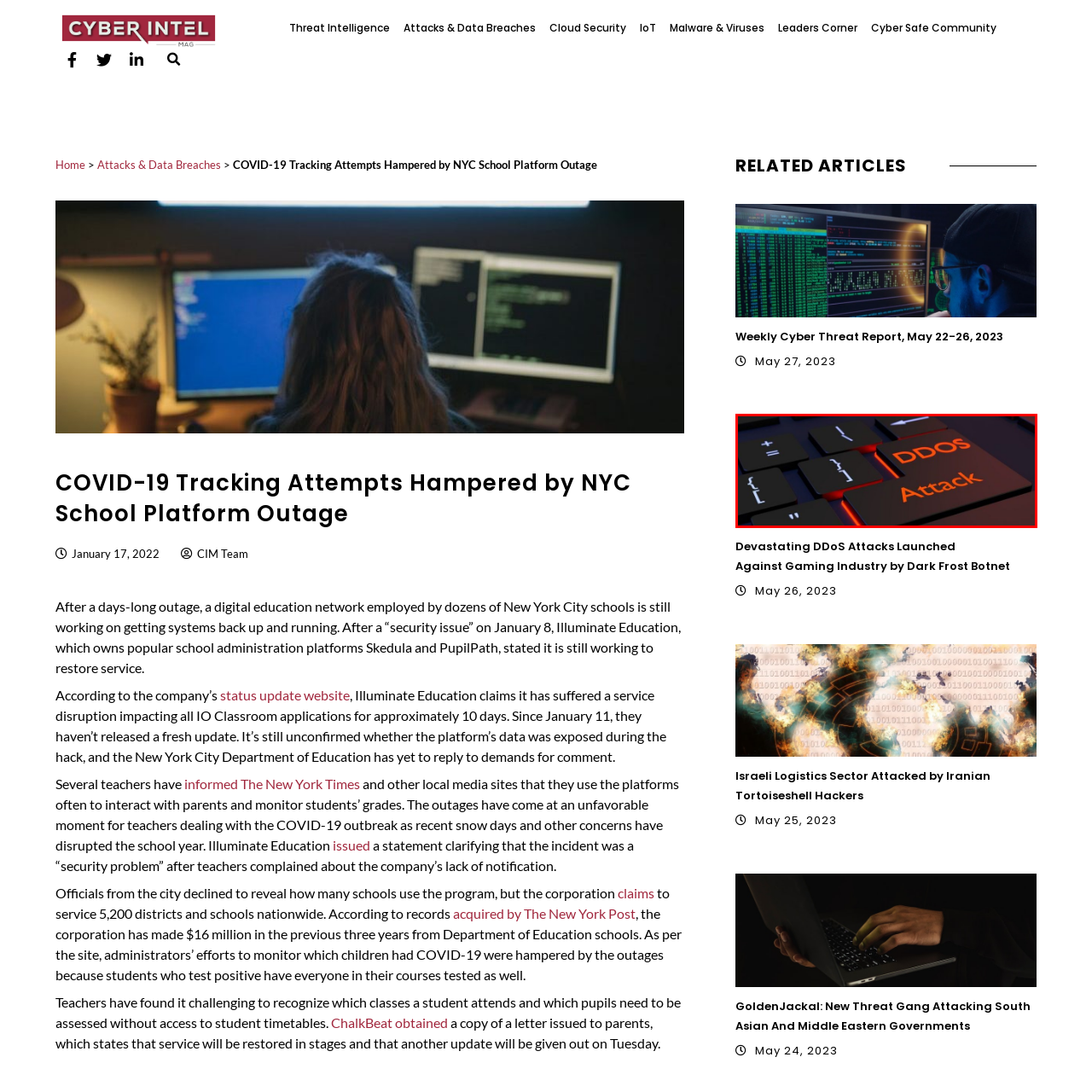Direct your attention to the red-outlined image and answer the question in a word or phrase: What is the design feature of the keyboard?

Backlit keys